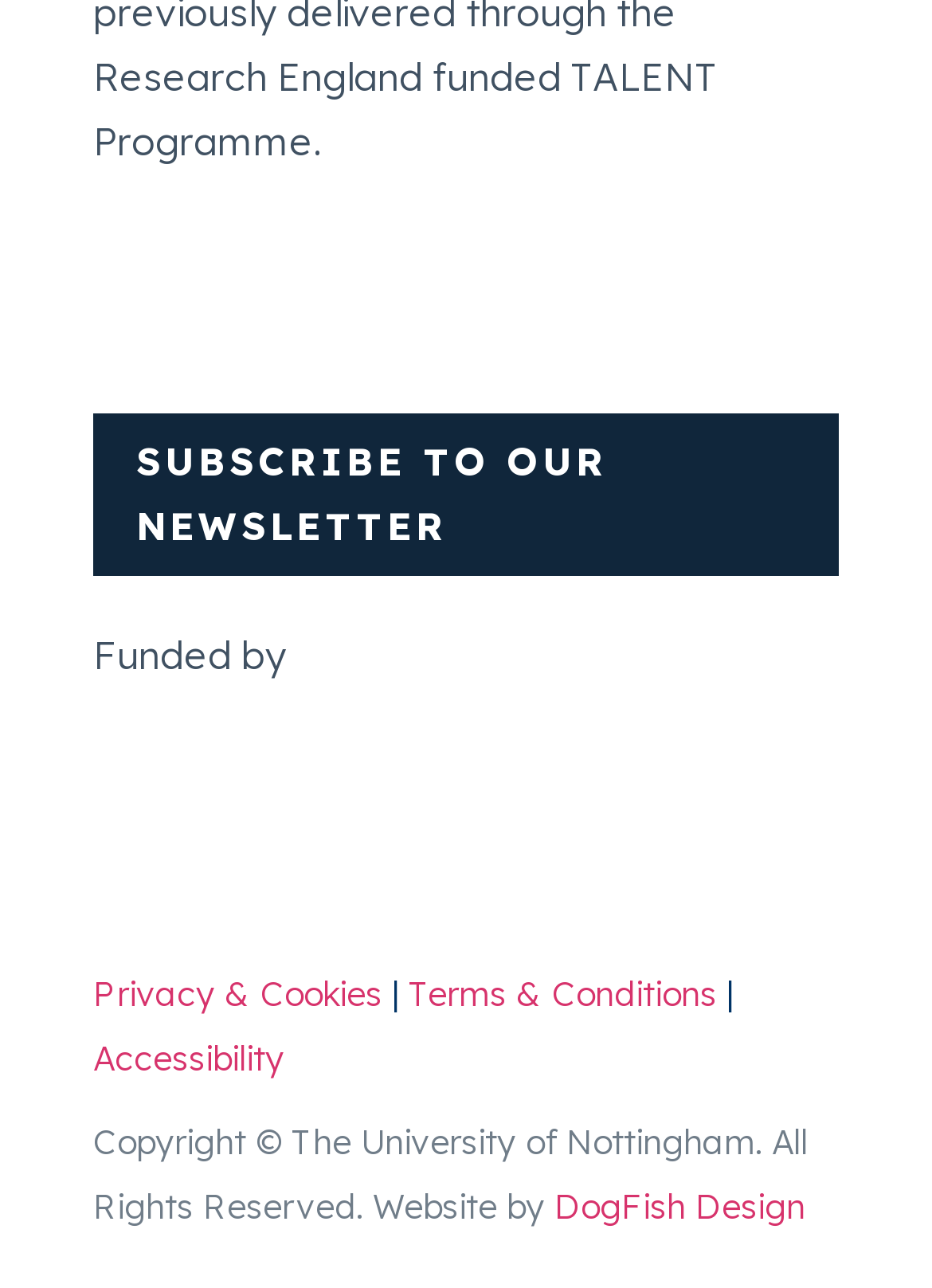Bounding box coordinates are specified in the format (top-left x, top-left y, bottom-right x, bottom-right y). All values are floating point numbers bounded between 0 and 1. Please provide the bounding box coordinate of the region this sentence describes: DogFish Design

[0.595, 0.92, 0.864, 0.954]